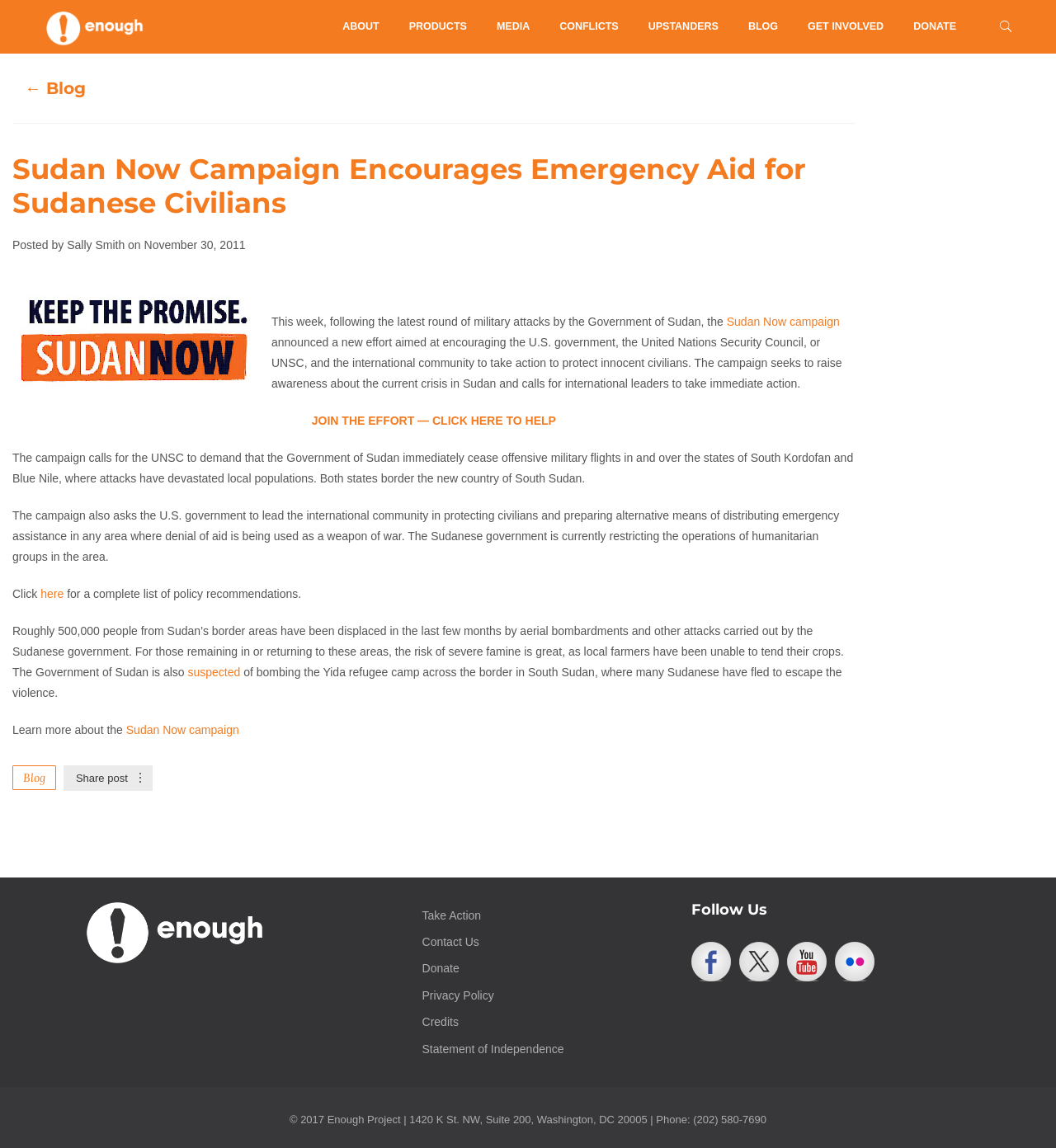Identify the bounding box of the UI component described as: "Take Action".

[0.4, 0.791, 0.456, 0.803]